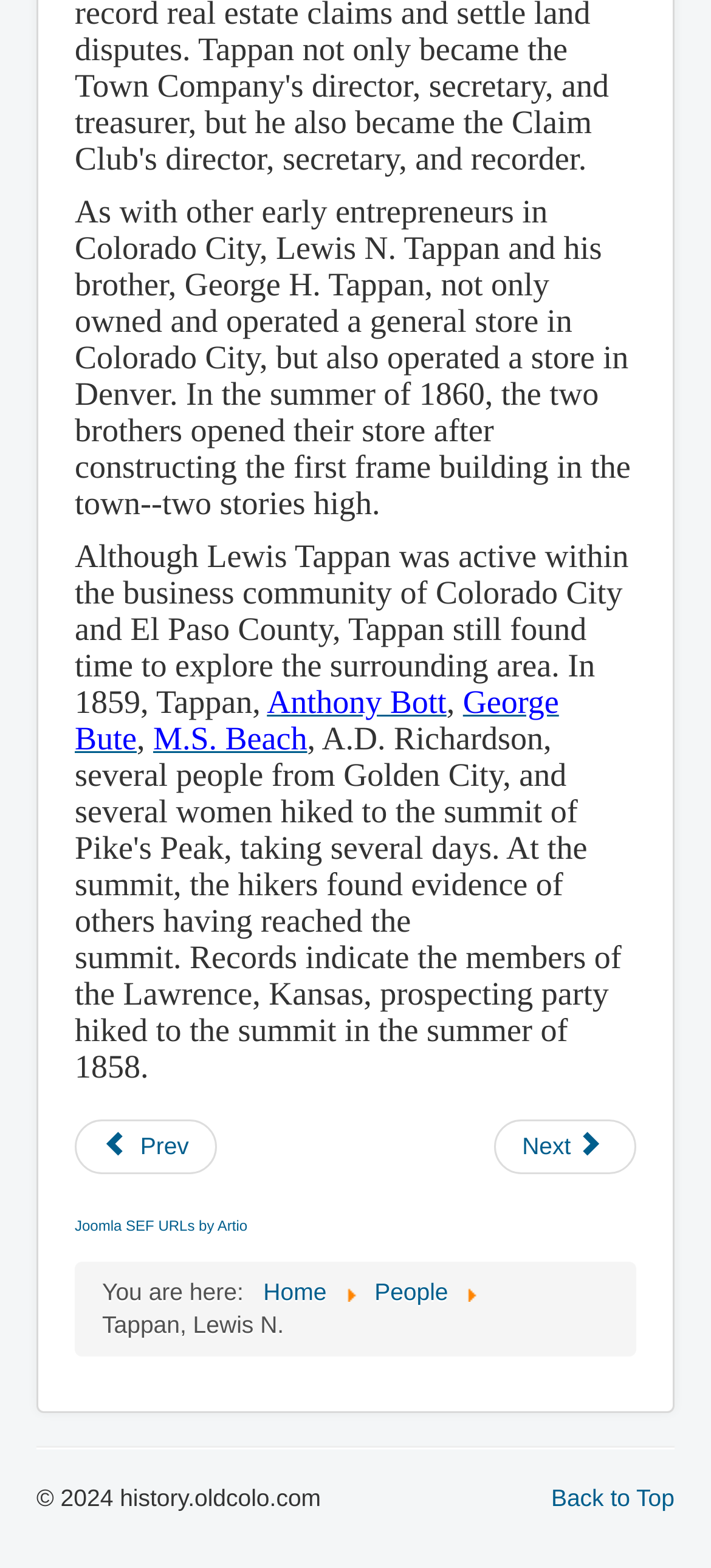Identify the bounding box coordinates for the element you need to click to achieve the following task: "Go back to the home page". Provide the bounding box coordinates as four float numbers between 0 and 1, in the form [left, top, right, bottom].

[0.37, 0.815, 0.459, 0.833]